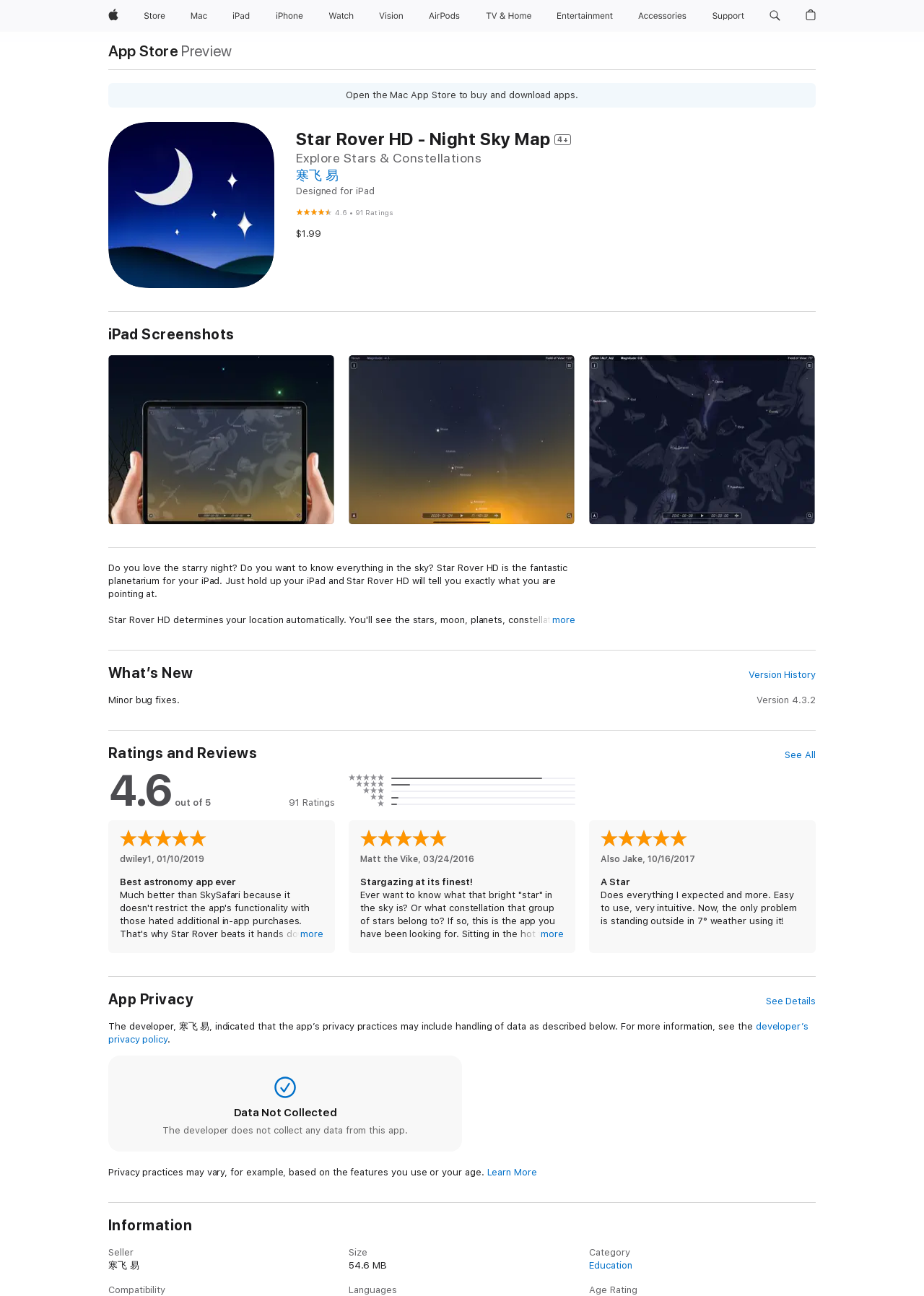What can Star Rover HD tell you?
Offer a detailed and full explanation in response to the question.

According to the description, Star Rover HD can tell you exactly what you are pointing at when you hold up your iPad, indicating that it can identify celestial objects in the night sky.